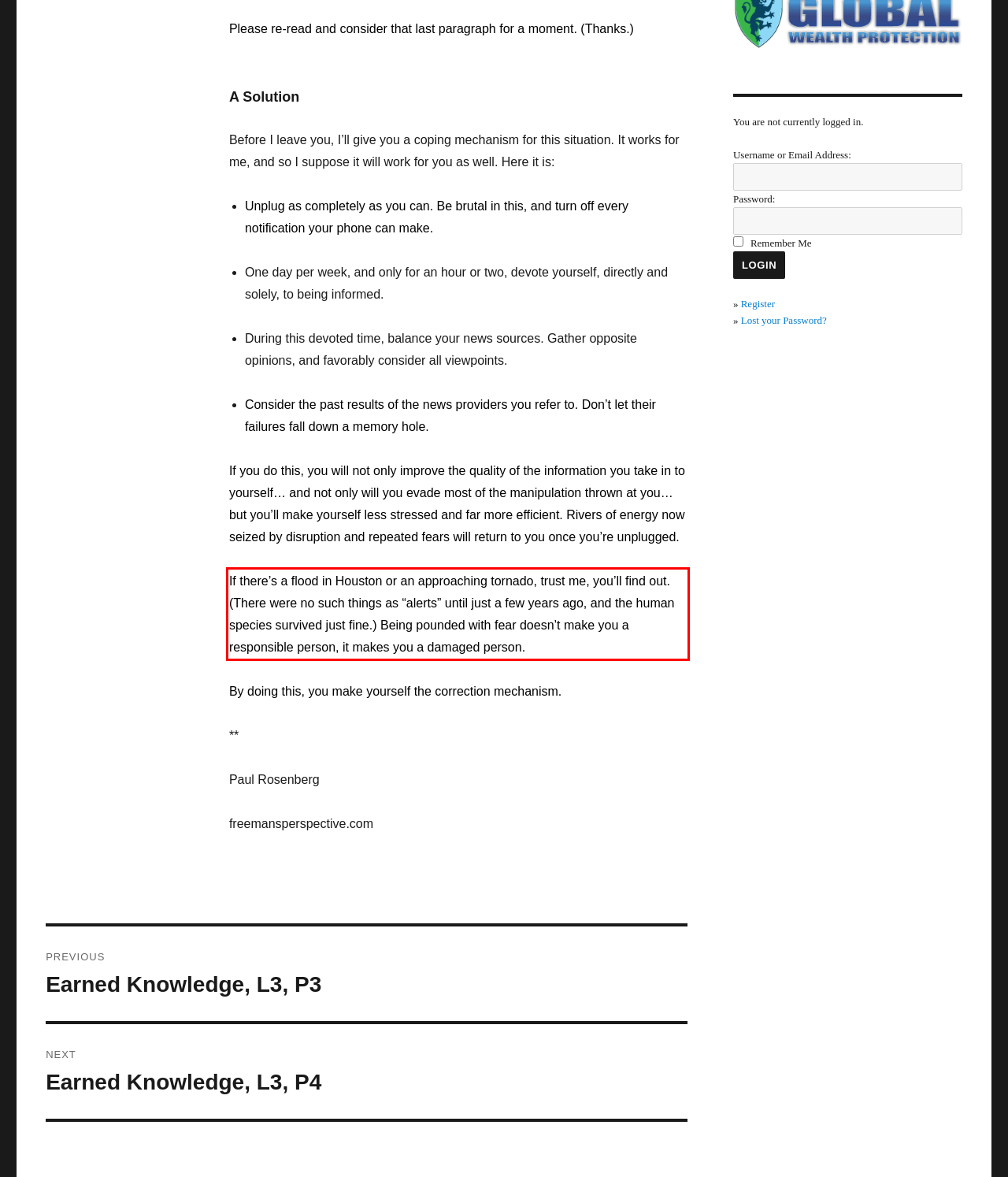Identify and extract the text within the red rectangle in the screenshot of the webpage.

If there’s a flood in Houston or an approaching tornado, trust me, you’ll find out. (There were no such things as “alerts” until just a few years ago, and the human species survived just fine.) Being pounded with fear doesn’t make you a responsible person, it makes you a damaged person.